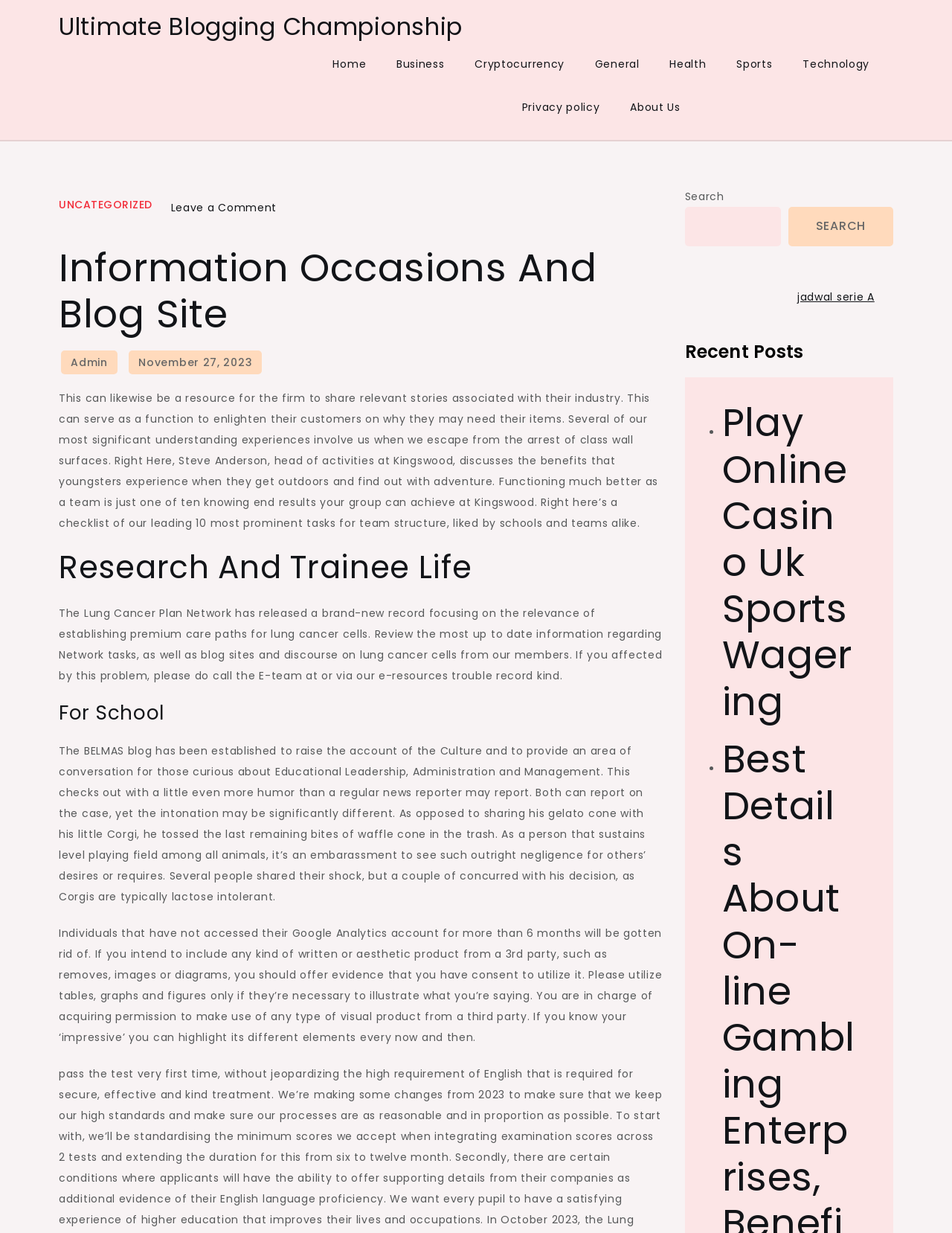How many categories are available in the top menu?
Look at the screenshot and respond with a single word or phrase.

8